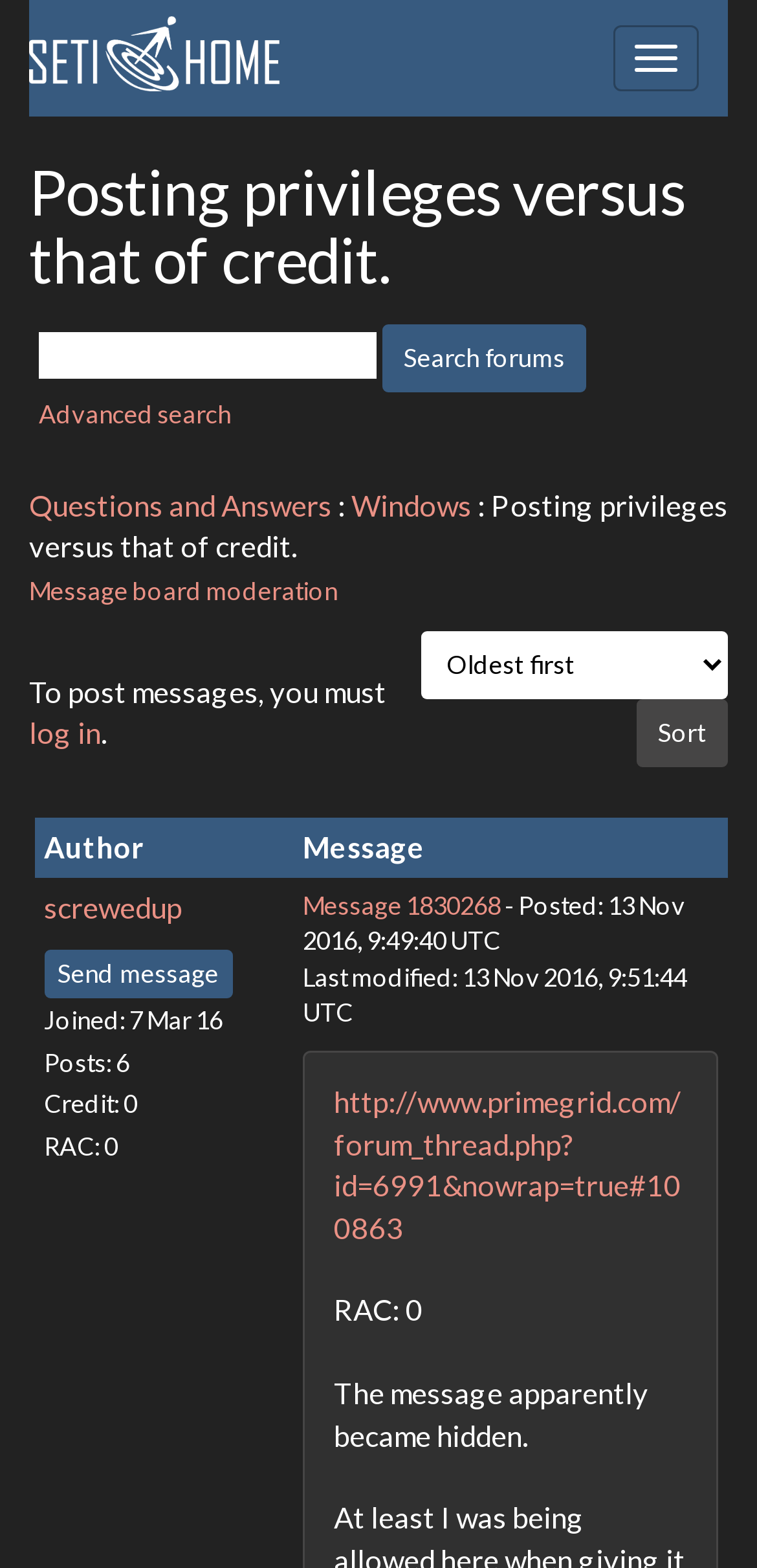Locate the bounding box coordinates of the area that needs to be clicked to fulfill the following instruction: "Click on 'Advanced search'". The coordinates should be in the format of four float numbers between 0 and 1, namely [left, top, right, bottom].

[0.051, 0.254, 0.305, 0.274]